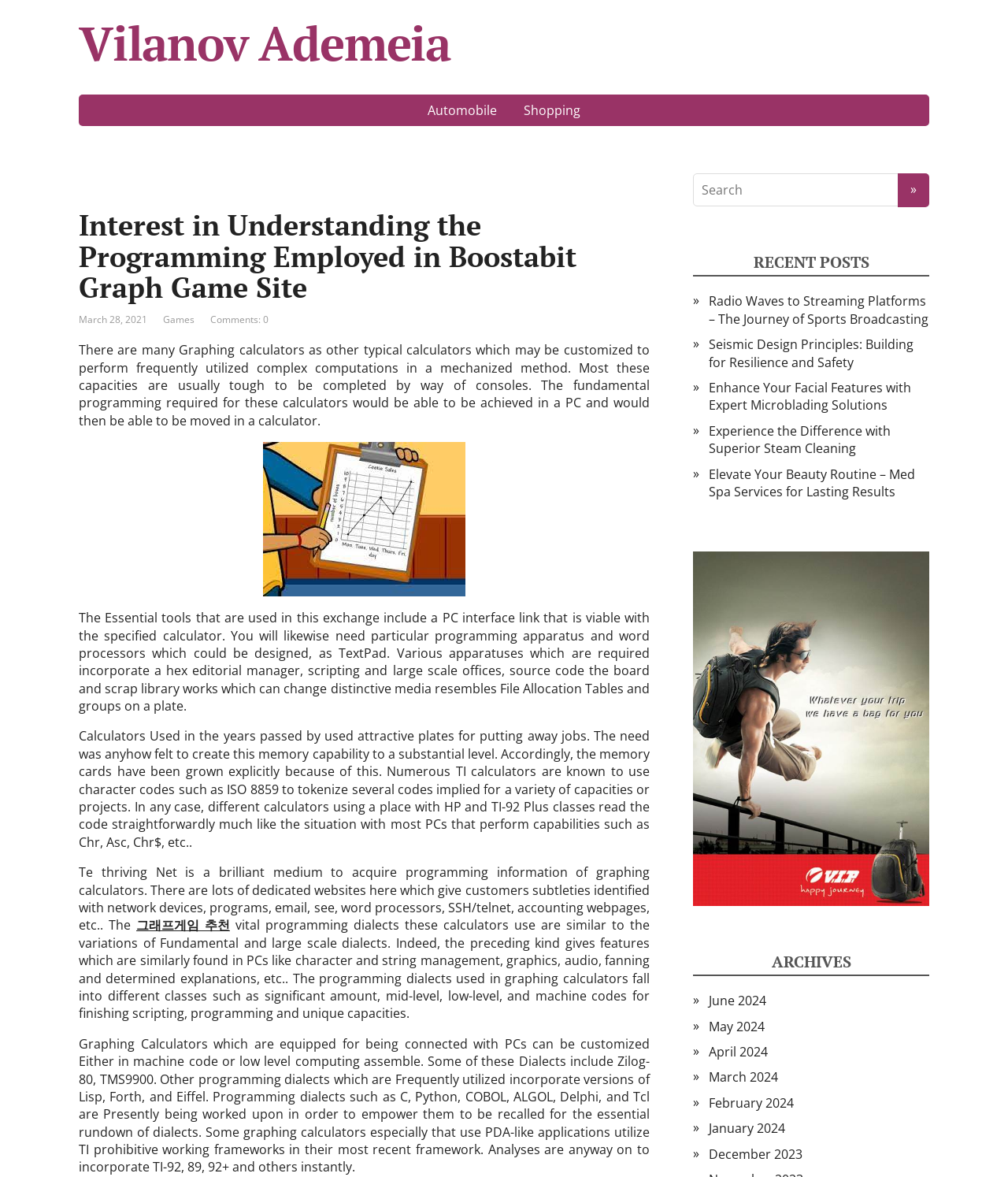Kindly determine the bounding box coordinates for the area that needs to be clicked to execute this instruction: "Read the '그래프게임 추천' article".

[0.135, 0.779, 0.228, 0.793]